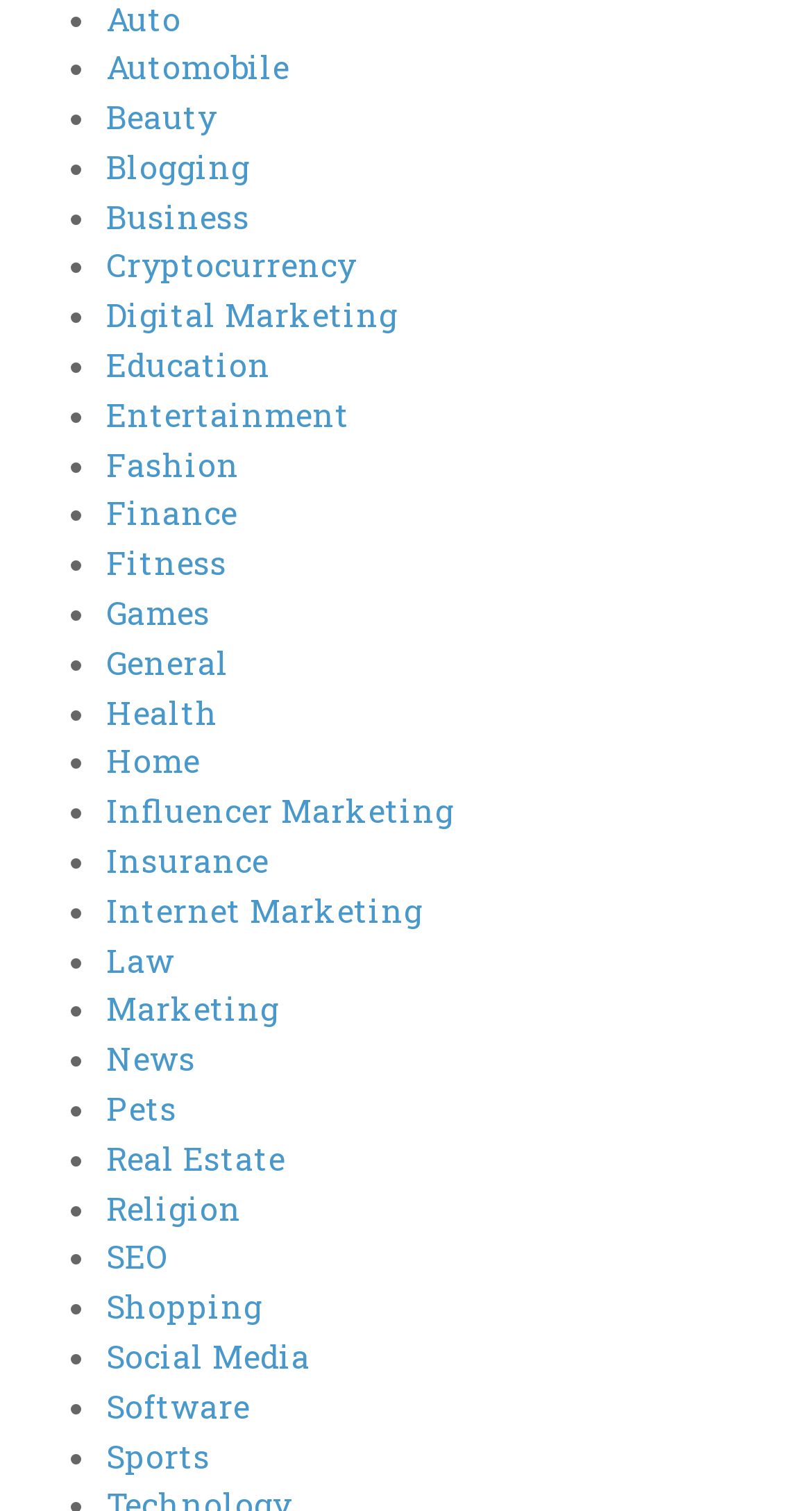Based on the element description "Real Estate", predict the bounding box coordinates of the UI element.

[0.13, 0.753, 0.351, 0.78]